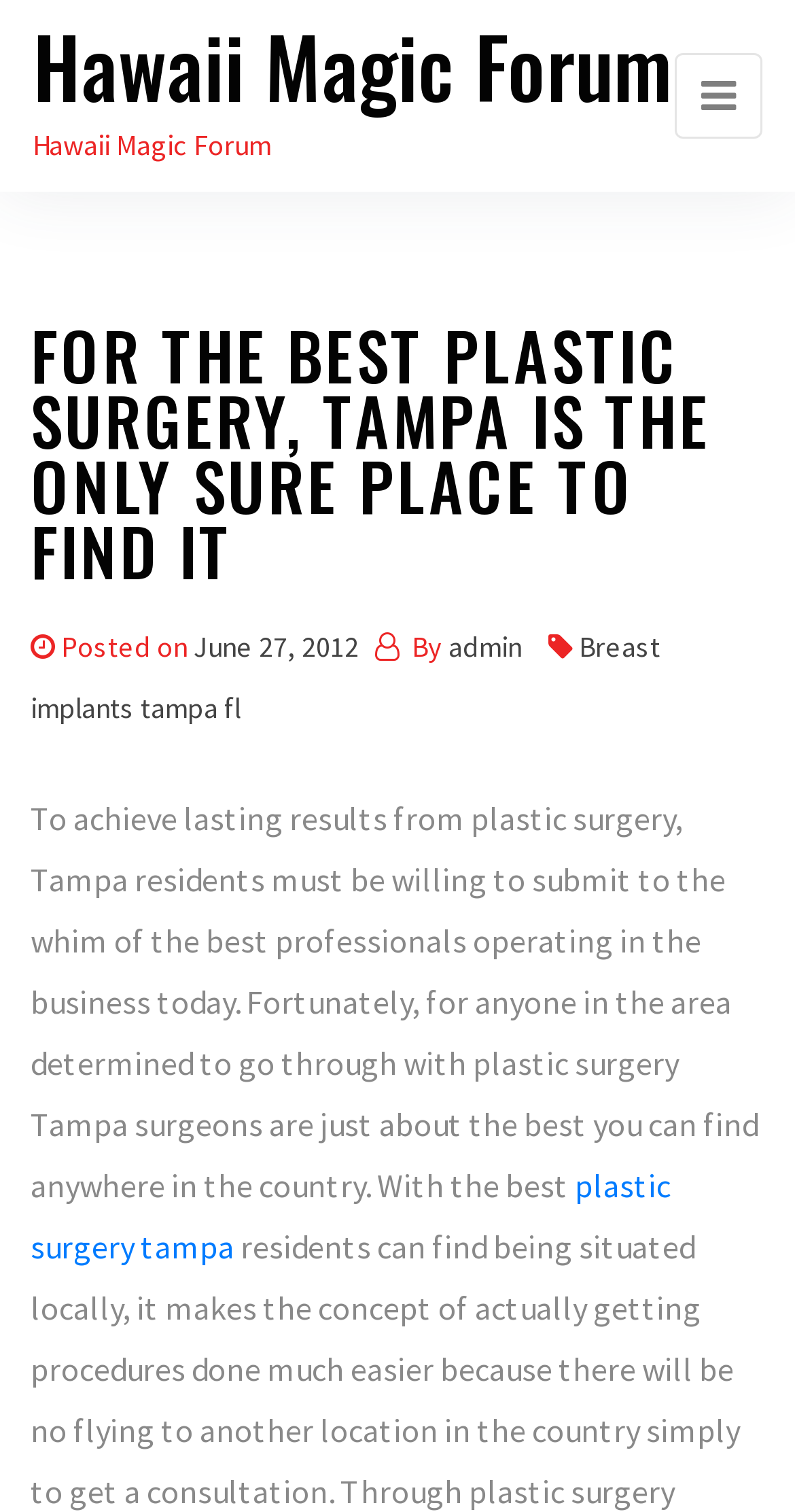When was the article posted?
Using the image provided, answer with just one word or phrase.

June 27, 2012